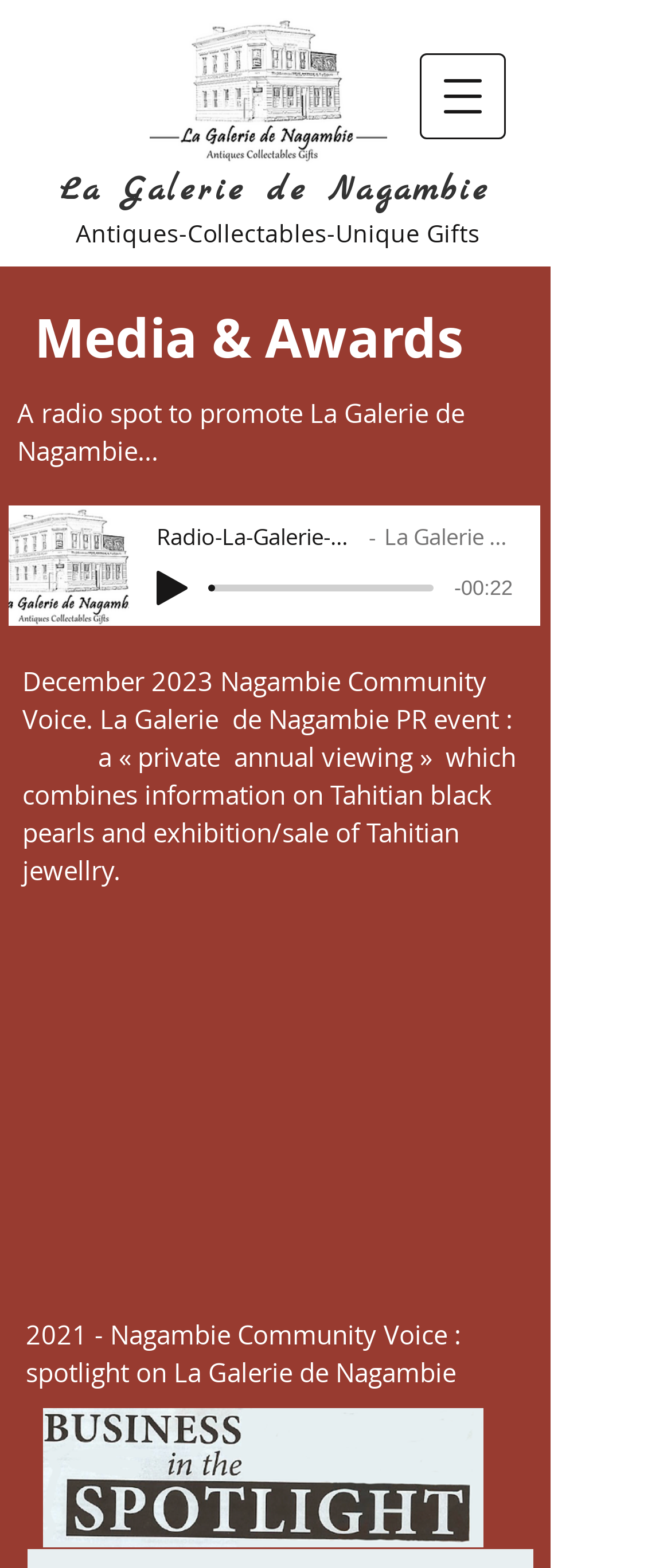Identify the main title of the webpage and generate its text content.

Media & Awards